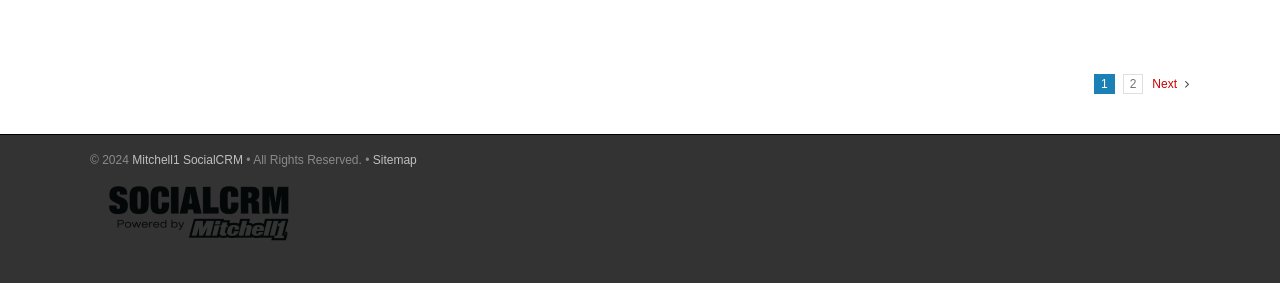Predict the bounding box coordinates of the UI element that matches this description: "Mitchell1 SocialCRM". The coordinates should be in the format [left, top, right, bottom] with each value between 0 and 1.

[0.103, 0.542, 0.19, 0.591]